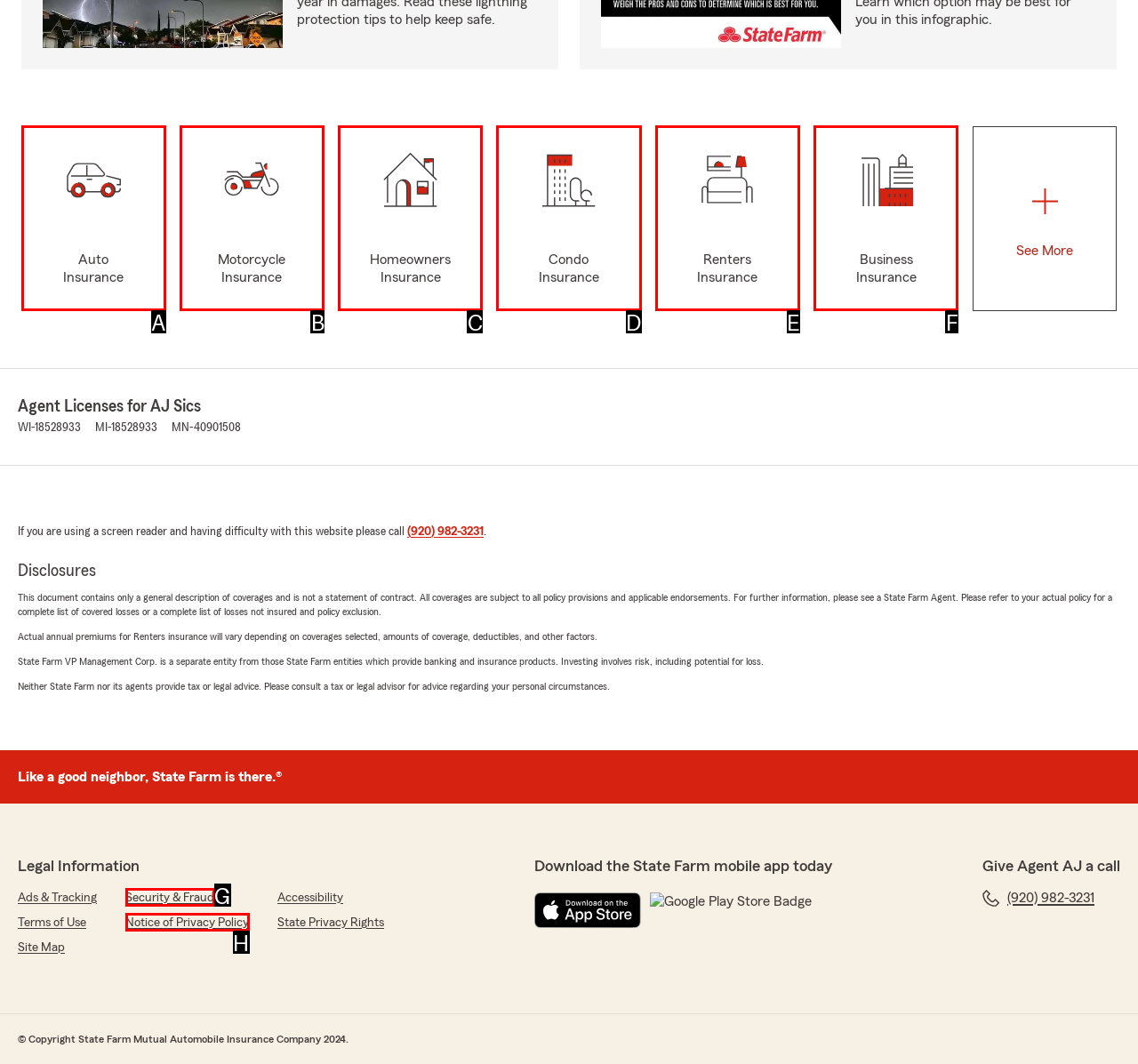From the options shown, which one fits the description: Notice of Privacy Policy? Respond with the appropriate letter.

H